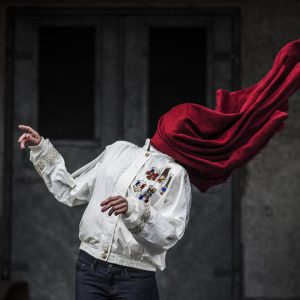What is the performer wearing?
Carefully analyze the image and provide a thorough answer to the question.

According to the caption, the performer is depicted wearing a white jacket adorned with various patches, which adds to the dramatic and theatrical vibe of the scene.